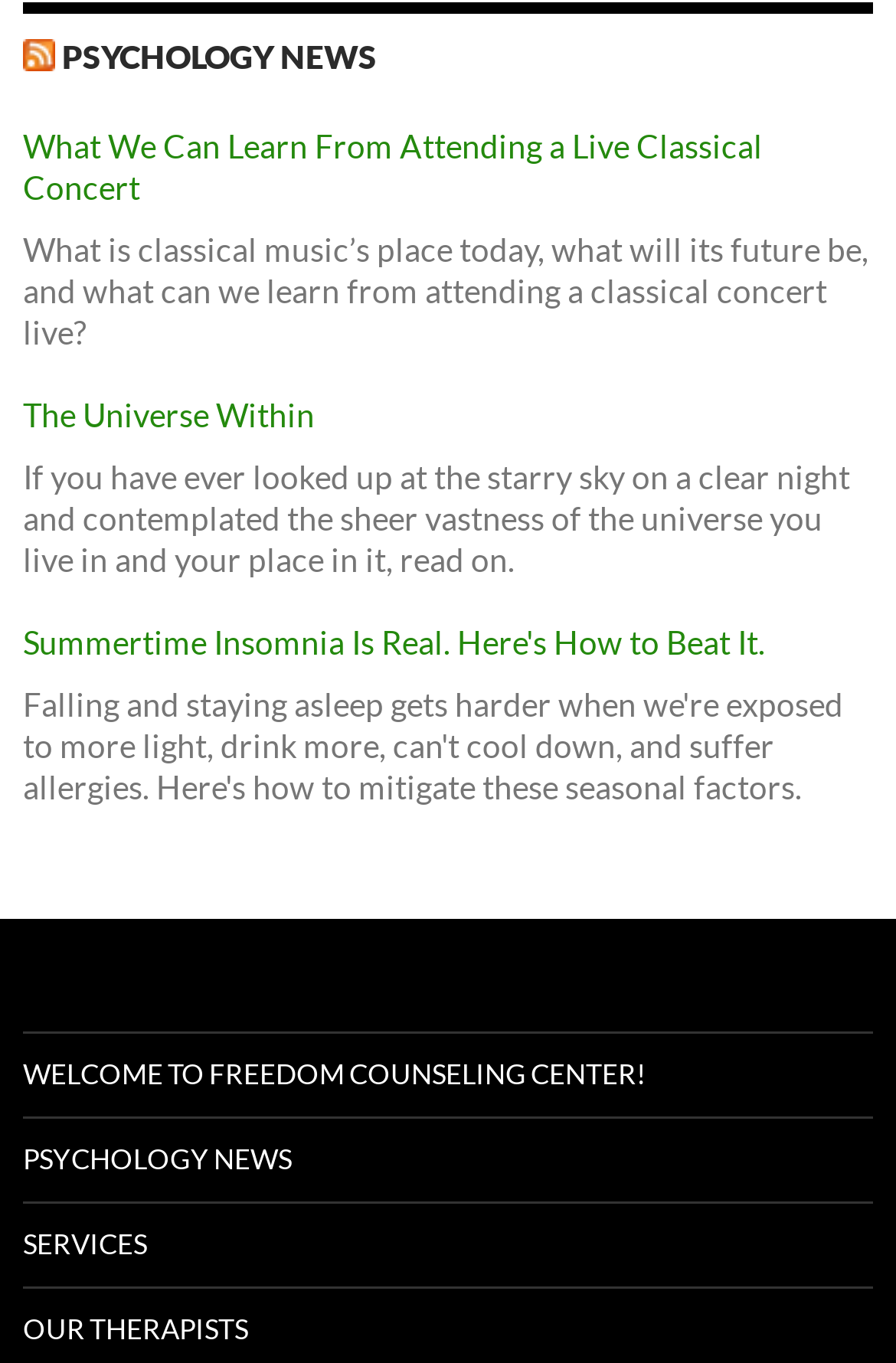Pinpoint the bounding box coordinates of the clickable element to carry out the following instruction: "Read the article about attending a live classical concert."

[0.026, 0.093, 0.851, 0.152]